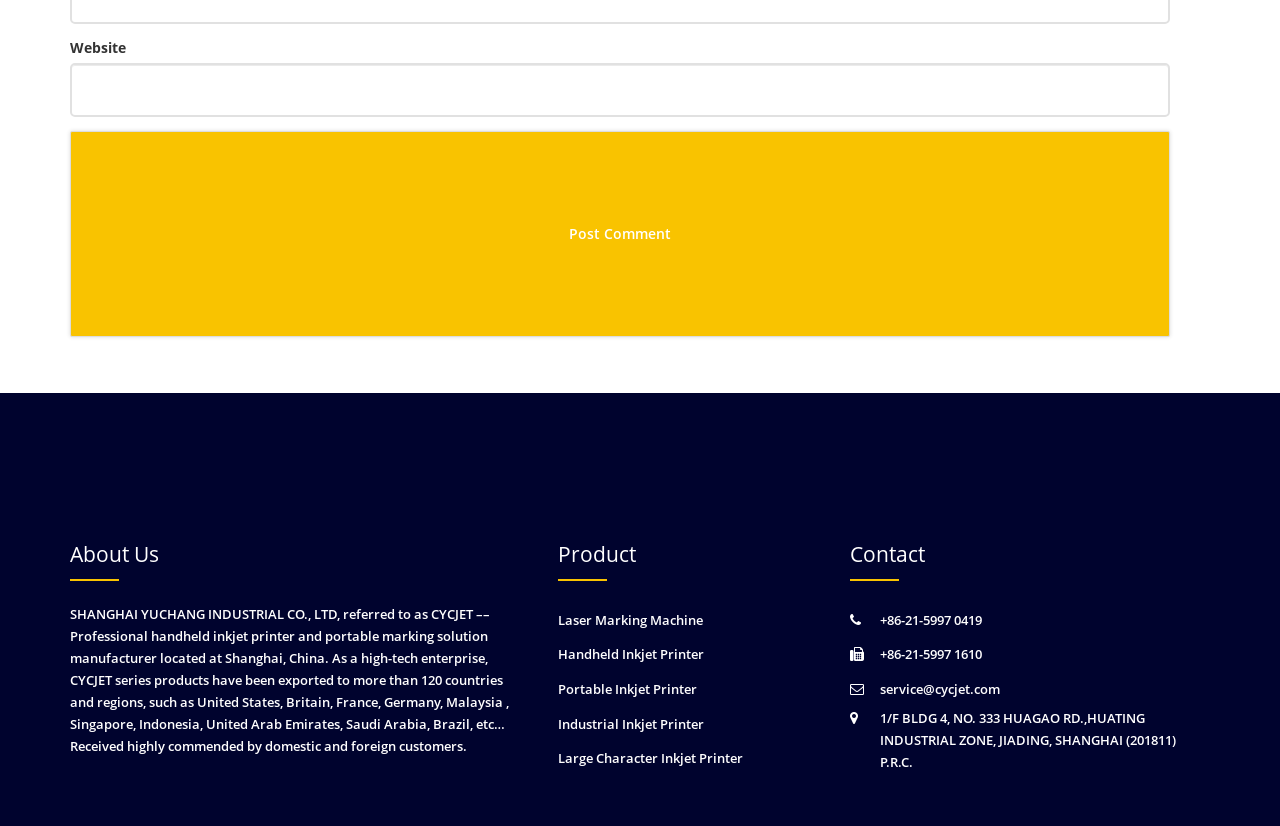Indicate the bounding box coordinates of the clickable region to achieve the following instruction: "Learn about laser marking machine."

[0.436, 0.73, 0.641, 0.772]